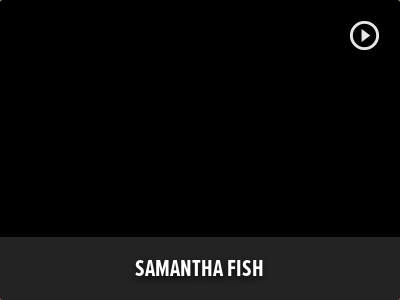What is Samantha Fish known for?
Please provide a detailed and comprehensive answer to the question.

The caption states that Samantha Fish is an acclaimed blues and rock music artist known for her powerful voice and virtuosic guitar skills, which suggests that she is known for these two aspects of her music.